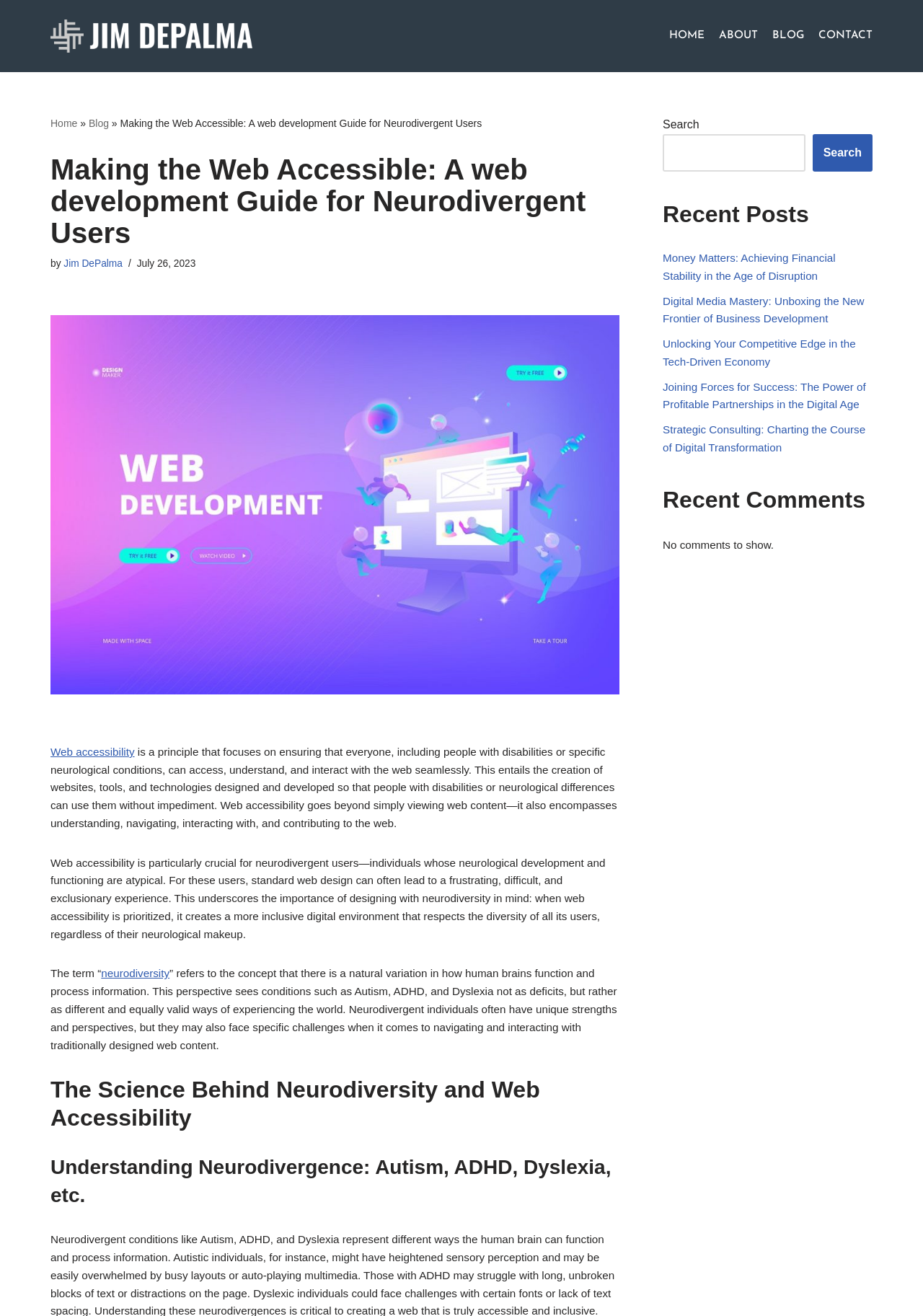Please identify the bounding box coordinates of the region to click in order to complete the given instruction: "Read the 'Making the Web Accessible' article". The coordinates should be four float numbers between 0 and 1, i.e., [left, top, right, bottom].

[0.055, 0.117, 0.671, 0.189]